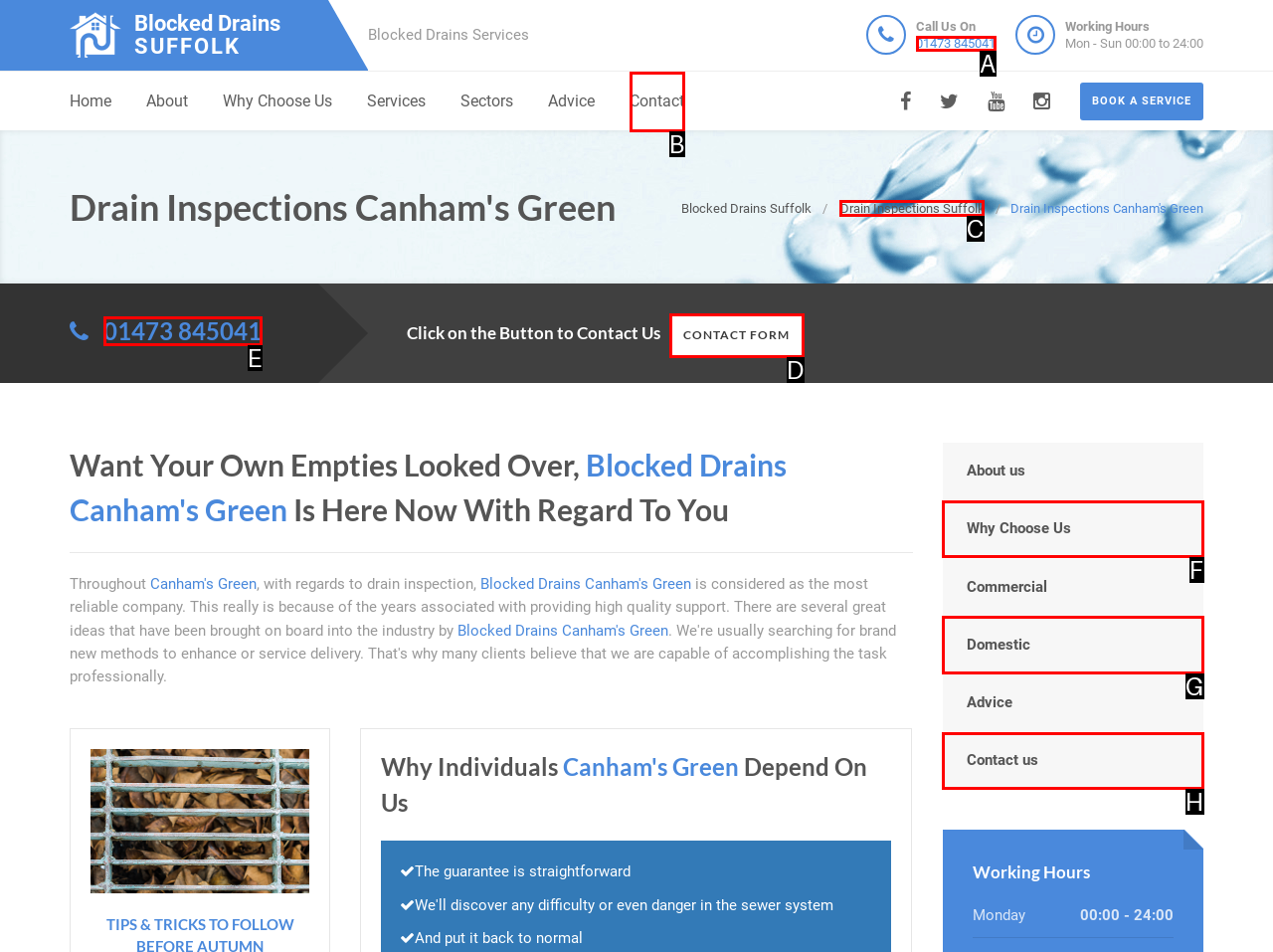Identify which lettered option to click to carry out the task: Learn about drain inspections. Provide the letter as your answer.

C